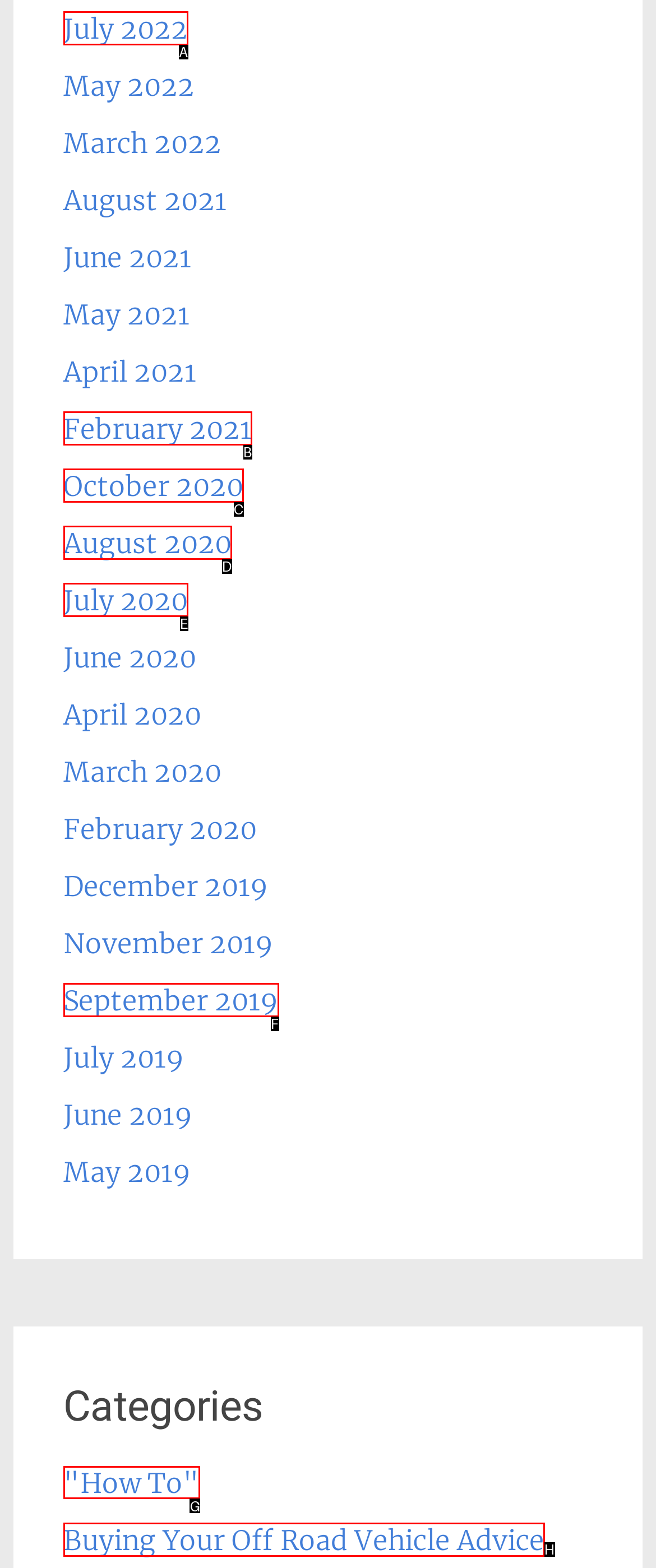Out of the given choices, which letter corresponds to the UI element required to Browse How To category? Answer with the letter.

G